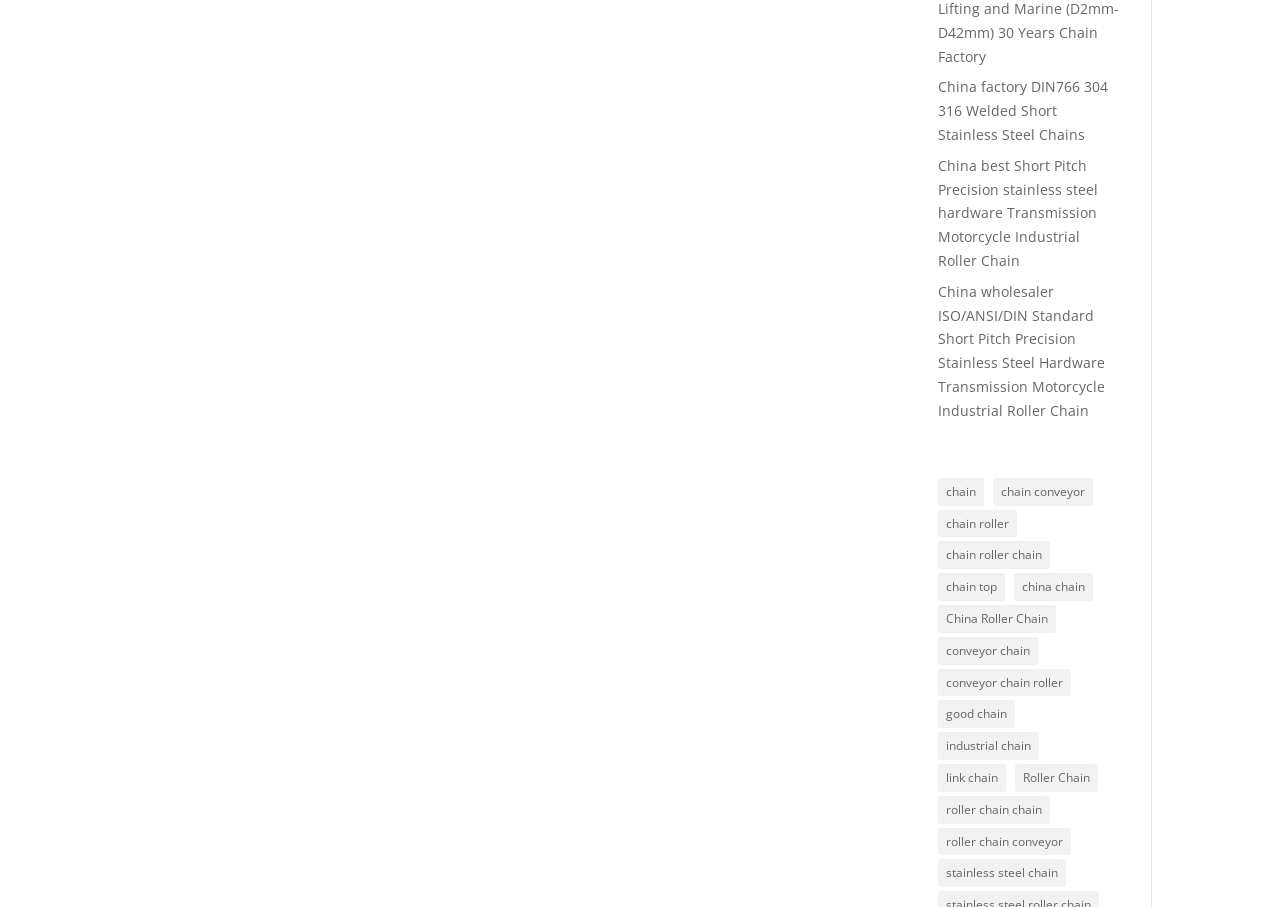Please identify the bounding box coordinates of the area I need to click to accomplish the following instruction: "View China factory DIN766 304 316 Welded Short Stainless Steel Chains".

[0.733, 0.085, 0.866, 0.159]